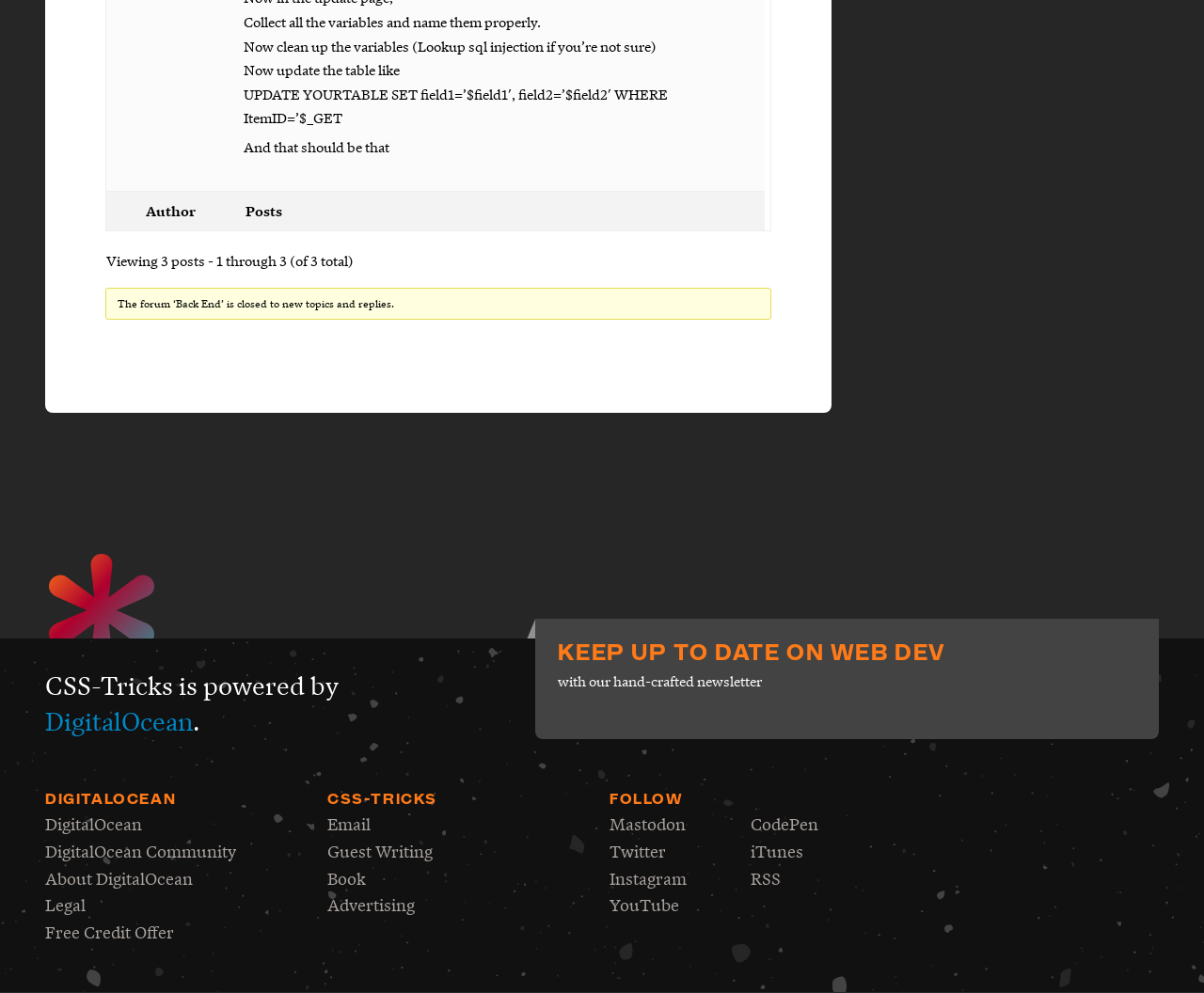What is the purpose of the SQL code?
Identify the answer in the screenshot and reply with a single word or phrase.

Update table